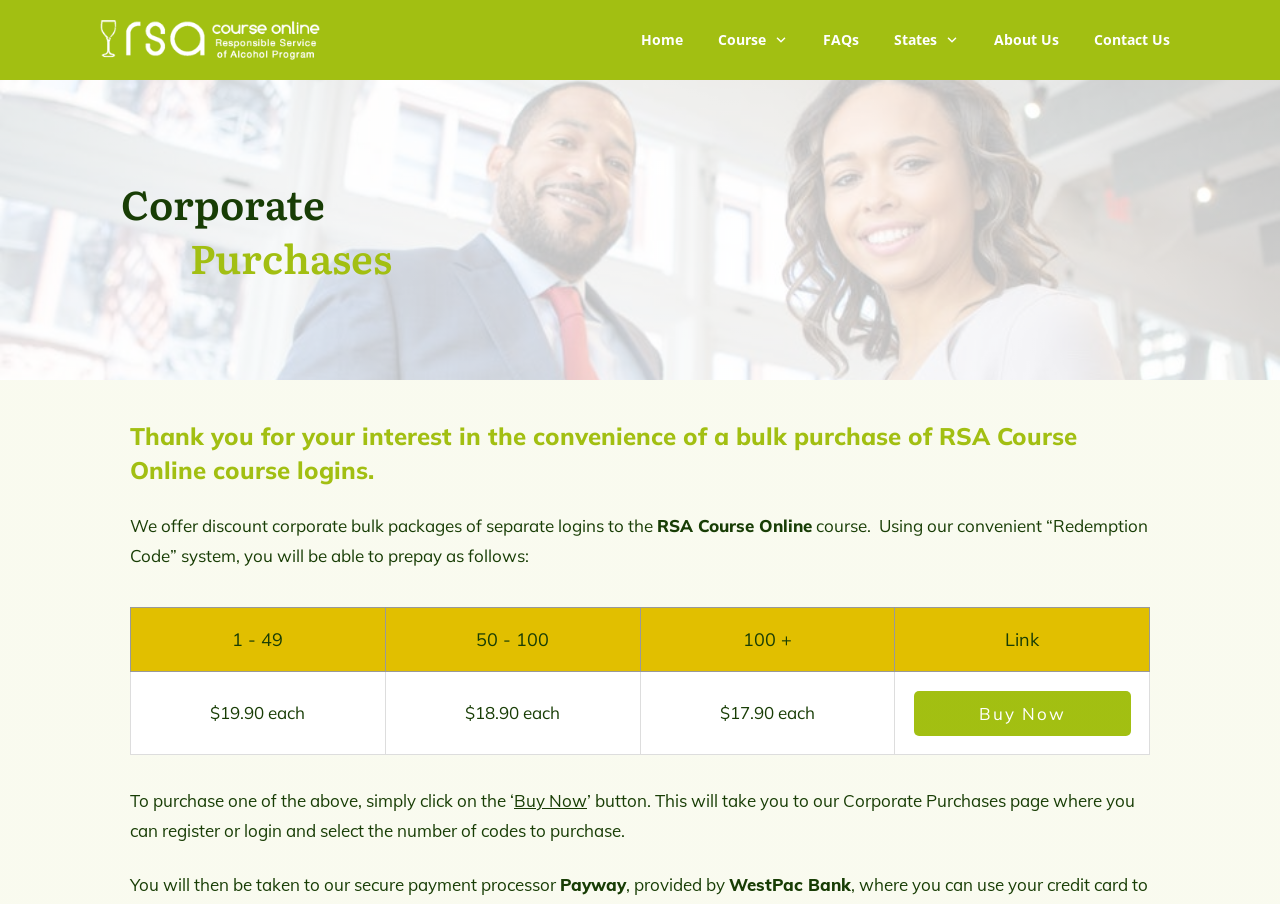Determine the bounding box for the HTML element described here: "States". The coordinates should be given as [left, top, right, bottom] with each number being a float between 0 and 1.

[0.698, 0.029, 0.749, 0.06]